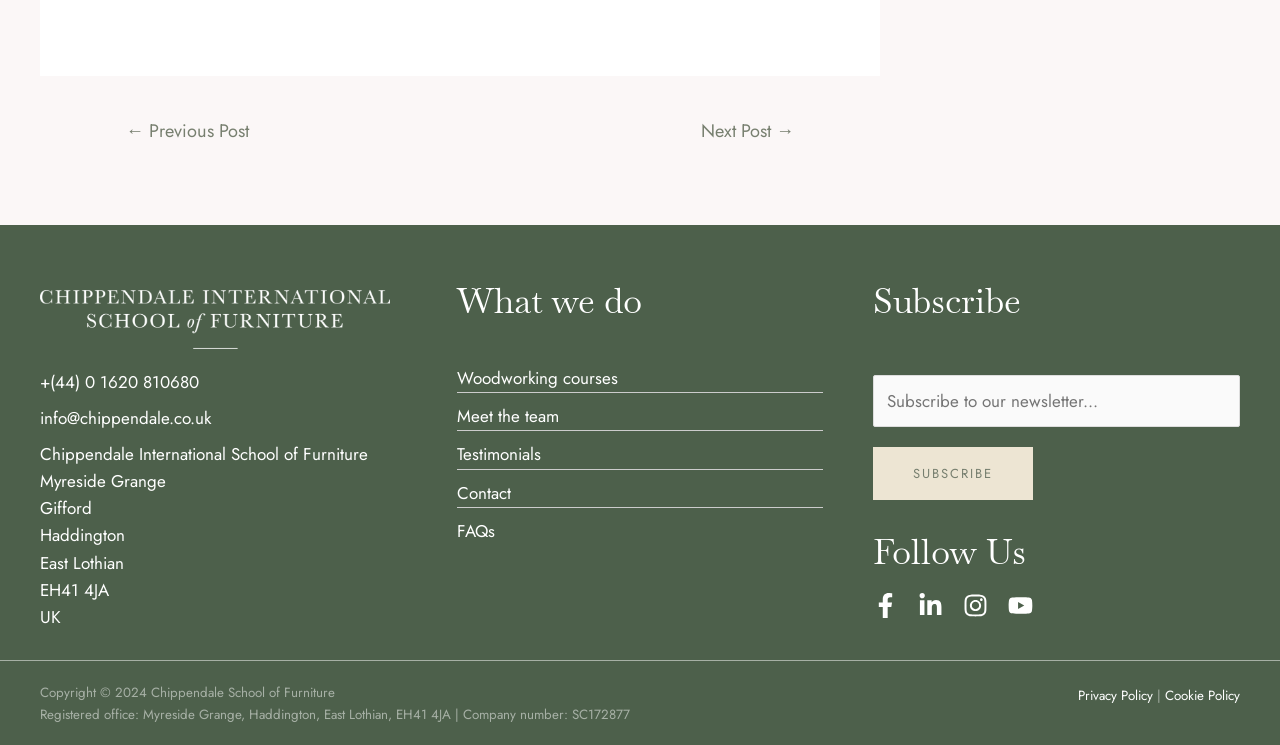Could you highlight the region that needs to be clicked to execute the instruction: "Click on the 'Woodworking courses' link"?

[0.357, 0.491, 0.483, 0.524]